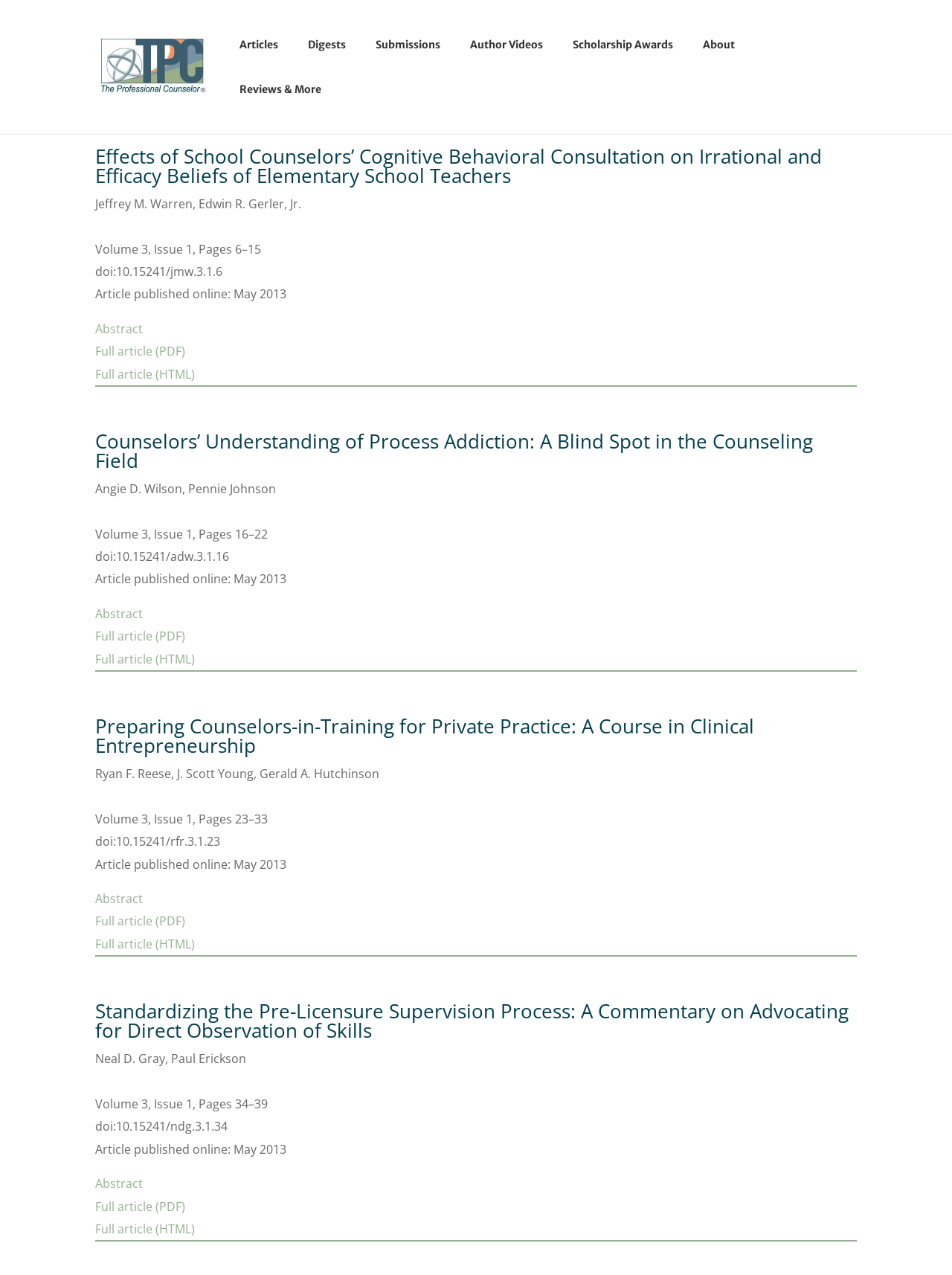From the image, can you give a detailed response to the question below:
How many articles are listed on this page?

By examining the webpage, I can see that there are four articles listed, each with a heading, author names, and links to the full article in PDF and HTML formats.